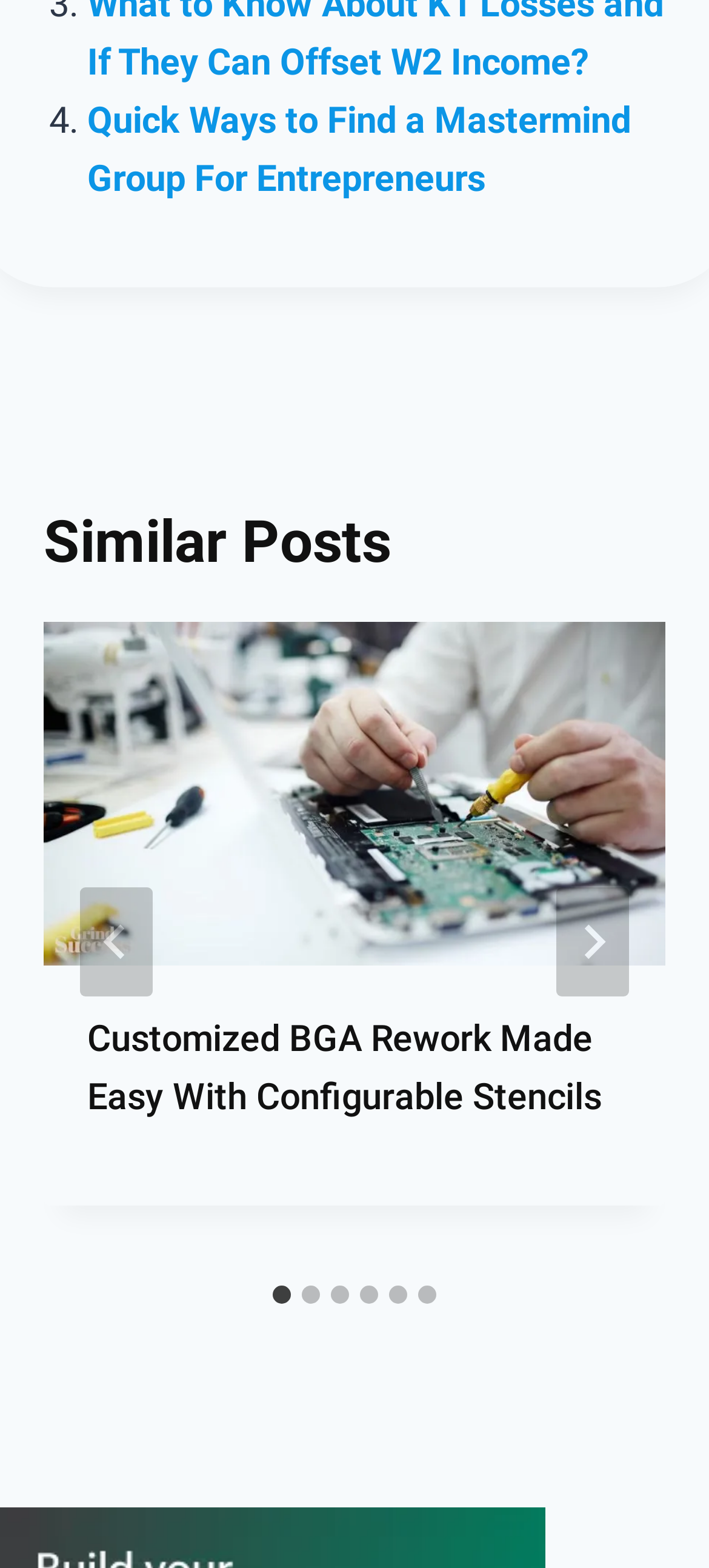Respond with a single word or phrase to the following question: How many slides are there in the post?

6